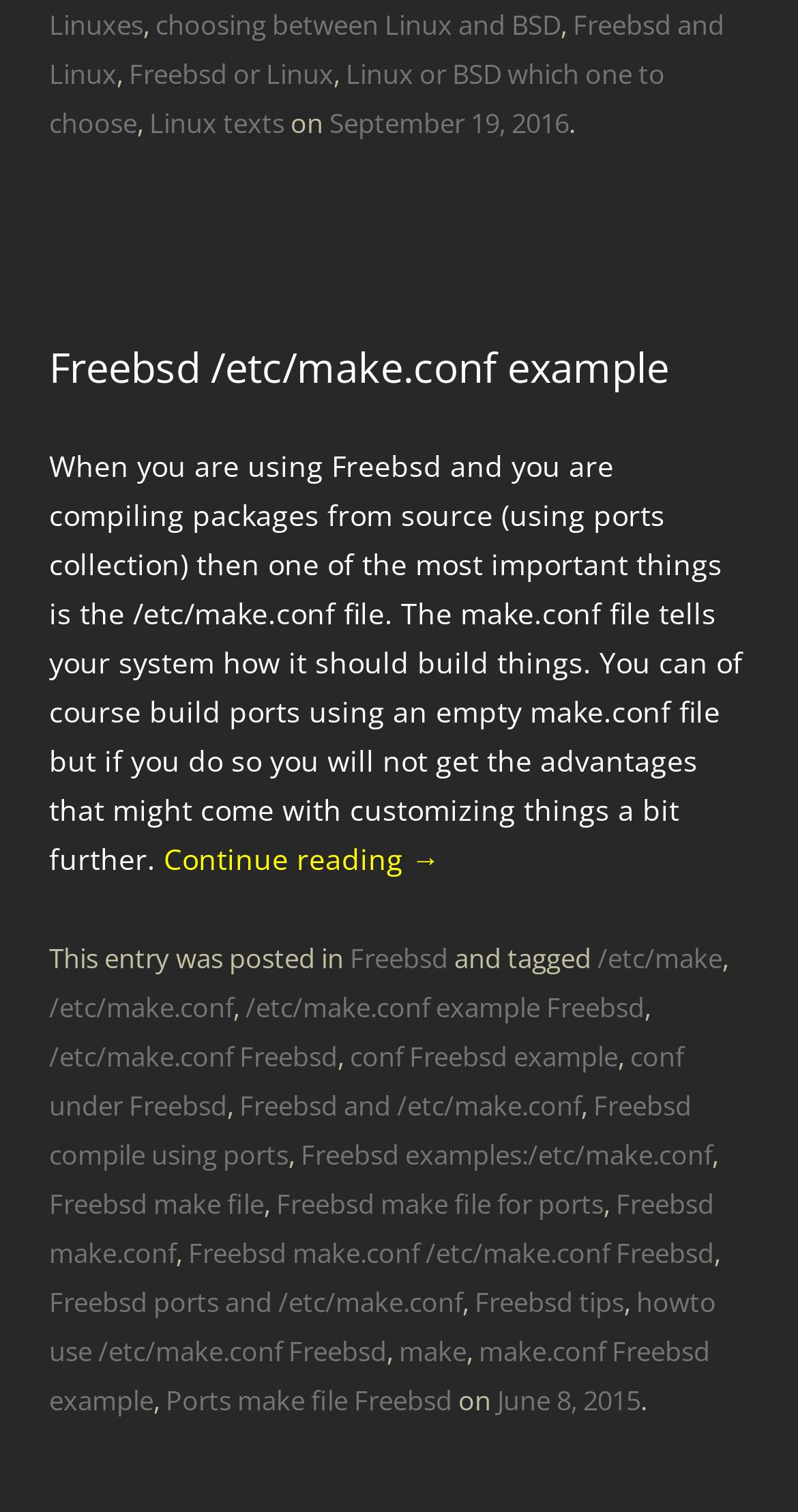Identify the bounding box coordinates for the UI element described as follows: "/etc/make.conf". Ensure the coordinates are four float numbers between 0 and 1, formatted as [left, top, right, bottom].

[0.062, 0.653, 0.292, 0.678]